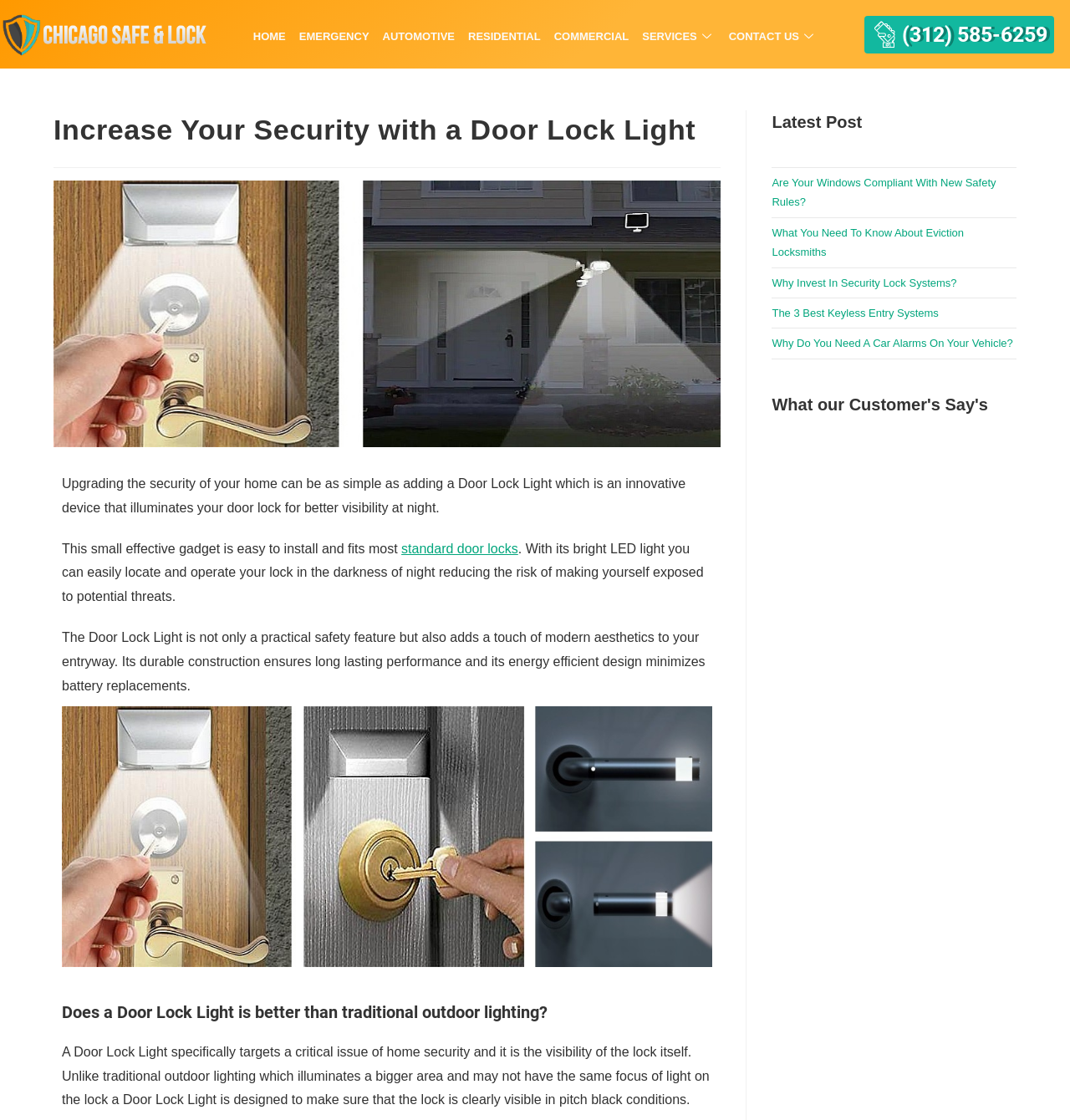Please mark the clickable region by giving the bounding box coordinates needed to complete this instruction: "Call (312) 585-6259".

[0.808, 0.014, 0.985, 0.047]